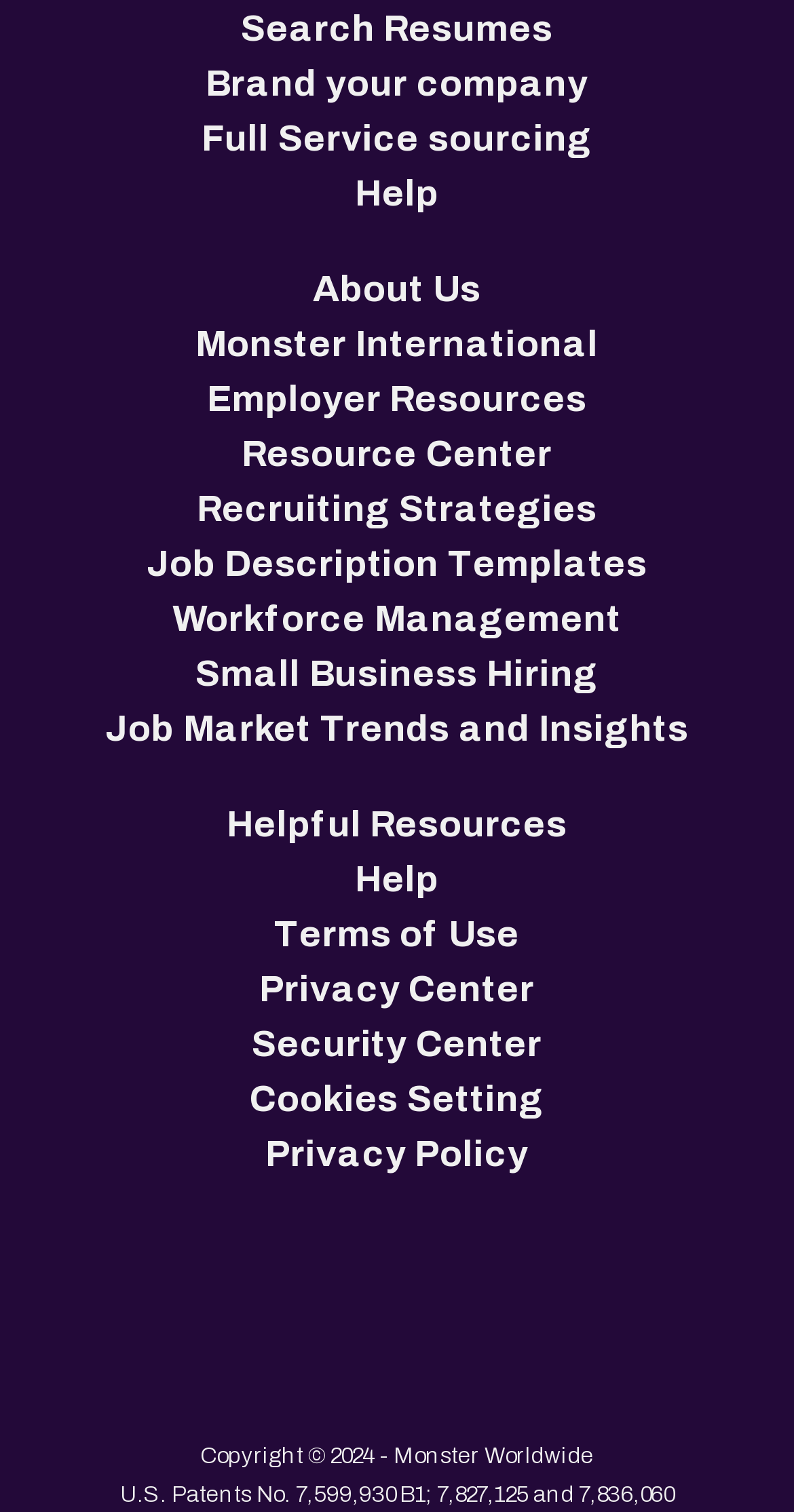Answer the question using only a single word or phrase: 
What is the name of the company mentioned in the footer?

Monster Worldwide